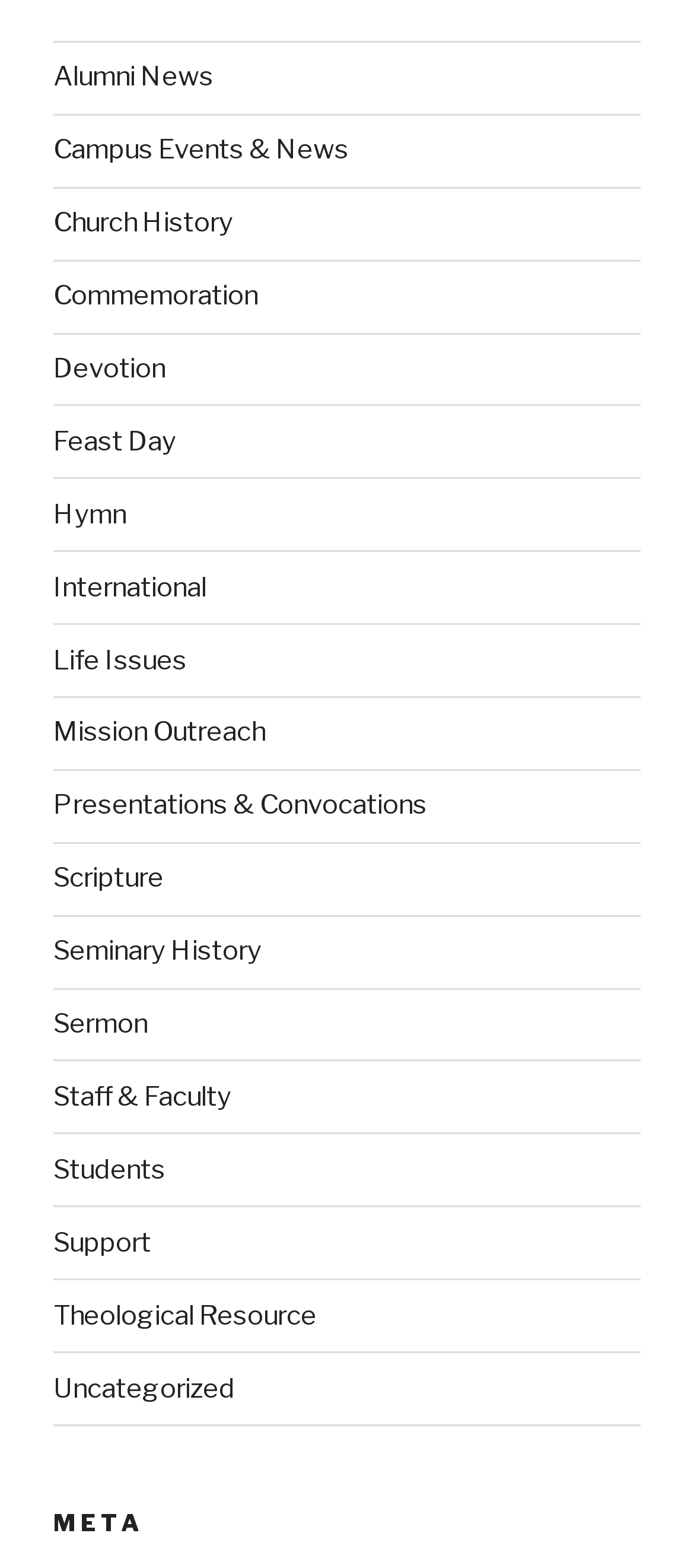Identify the bounding box coordinates of the area you need to click to perform the following instruction: "Click on 'Distinct software'".

None